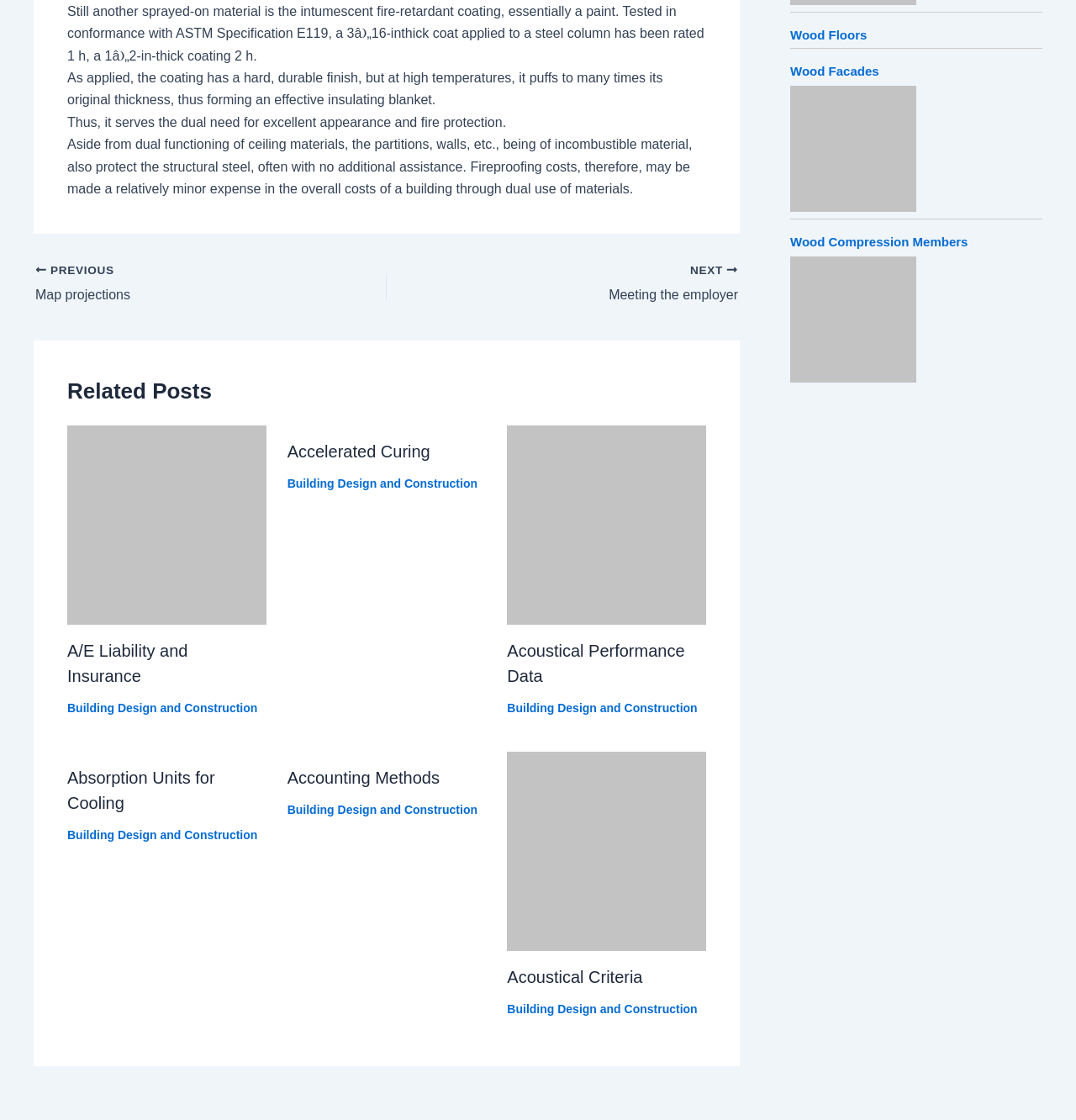What is the navigation option to go to the previous page?
Based on the screenshot, respond with a single word or phrase.

PREVIOUS Map projections